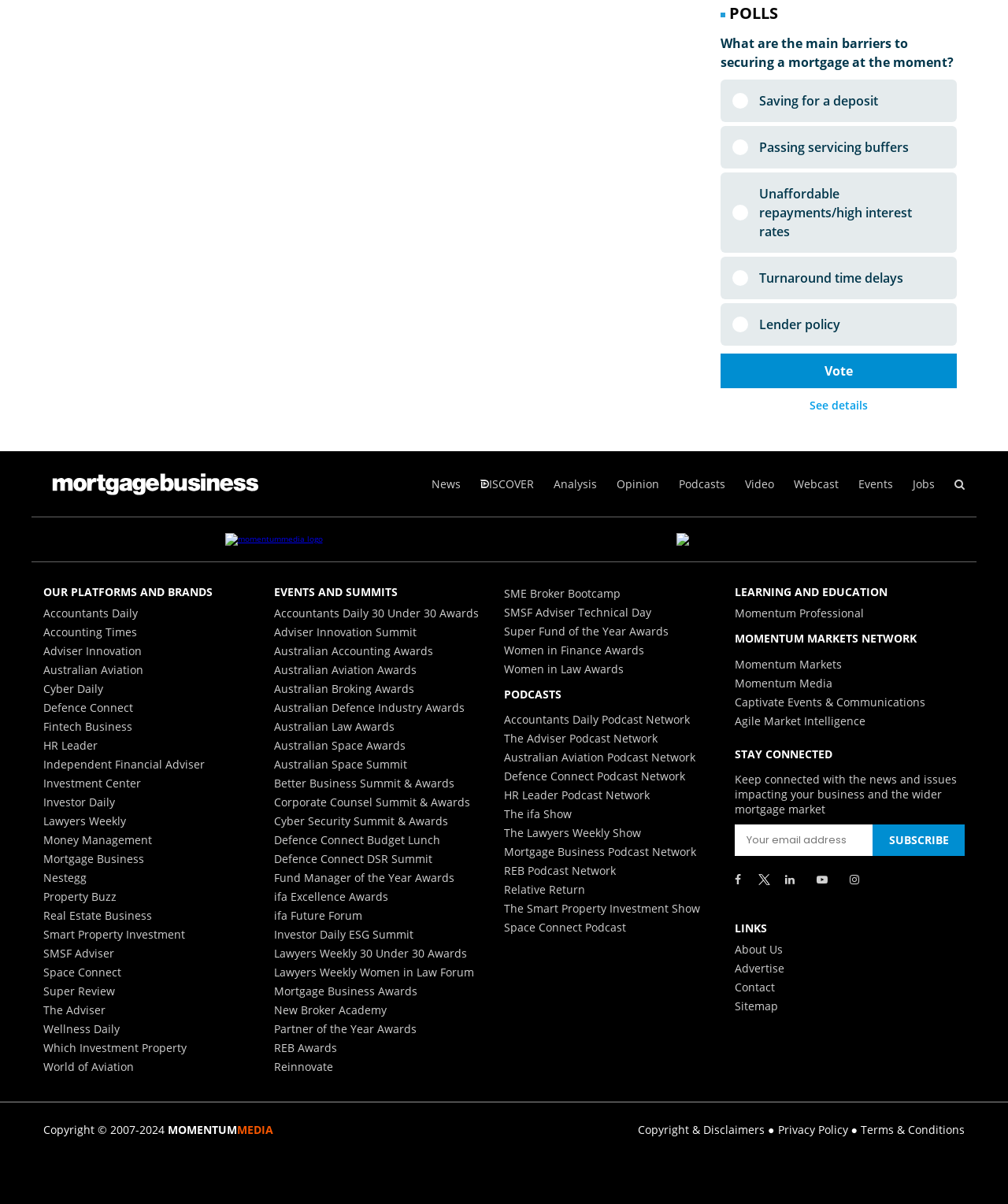Please specify the coordinates of the bounding box for the element that should be clicked to carry out this instruction: "Read the news". The coordinates must be four float numbers between 0 and 1, formatted as [left, top, right, bottom].

[0.428, 0.396, 0.457, 0.408]